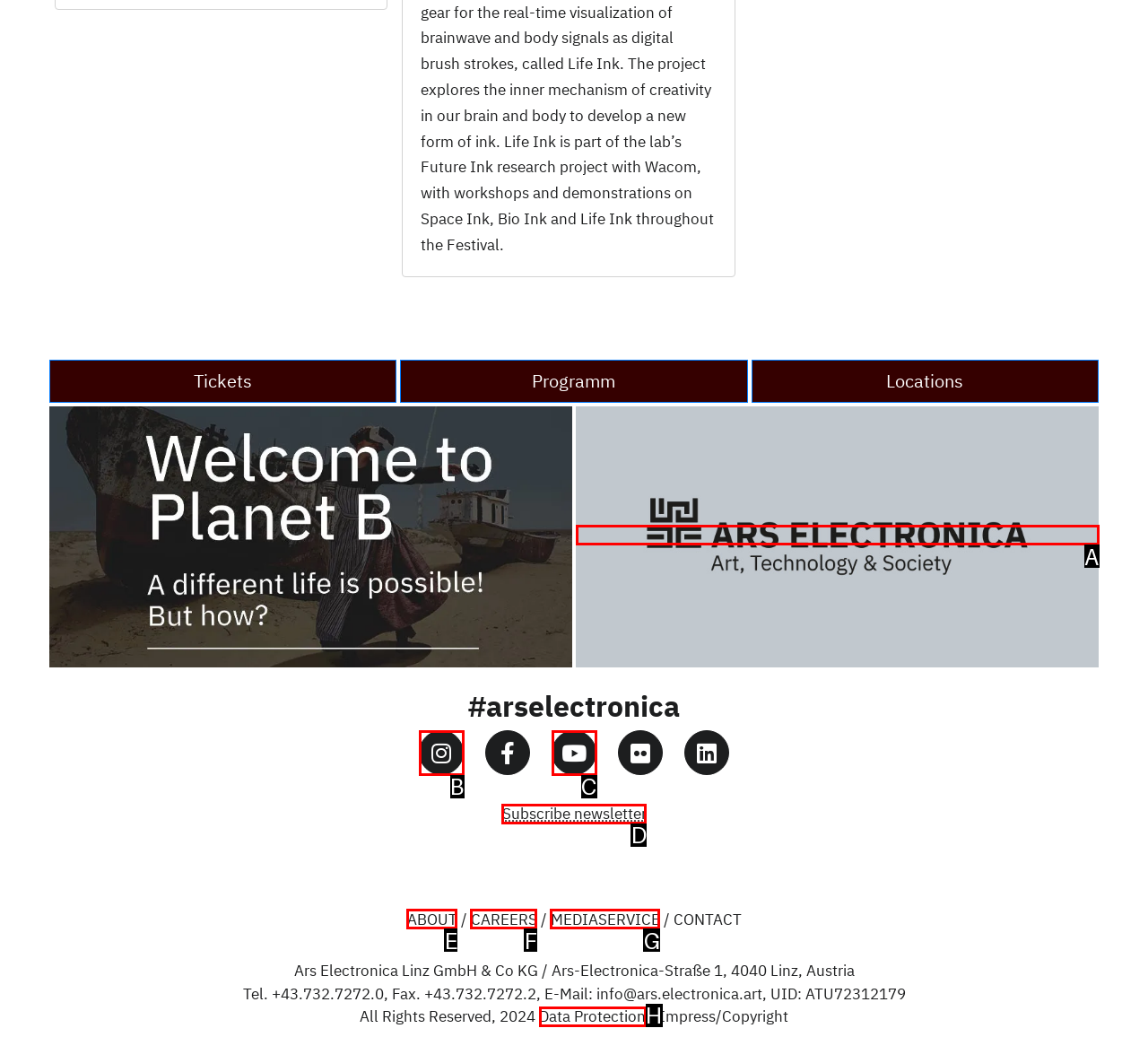Tell me which one HTML element best matches the description: ABOUT
Answer with the option's letter from the given choices directly.

E